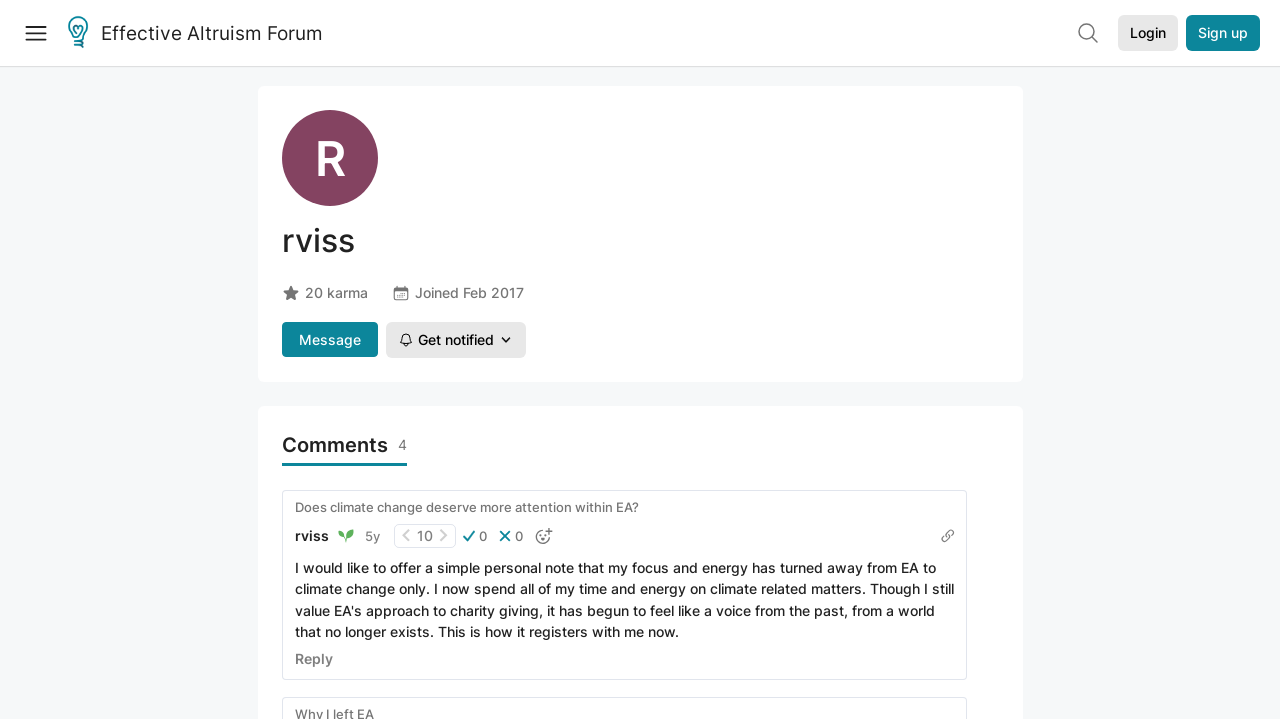What is the karma of the user?
Refer to the image and provide a one-word or short phrase answer.

20